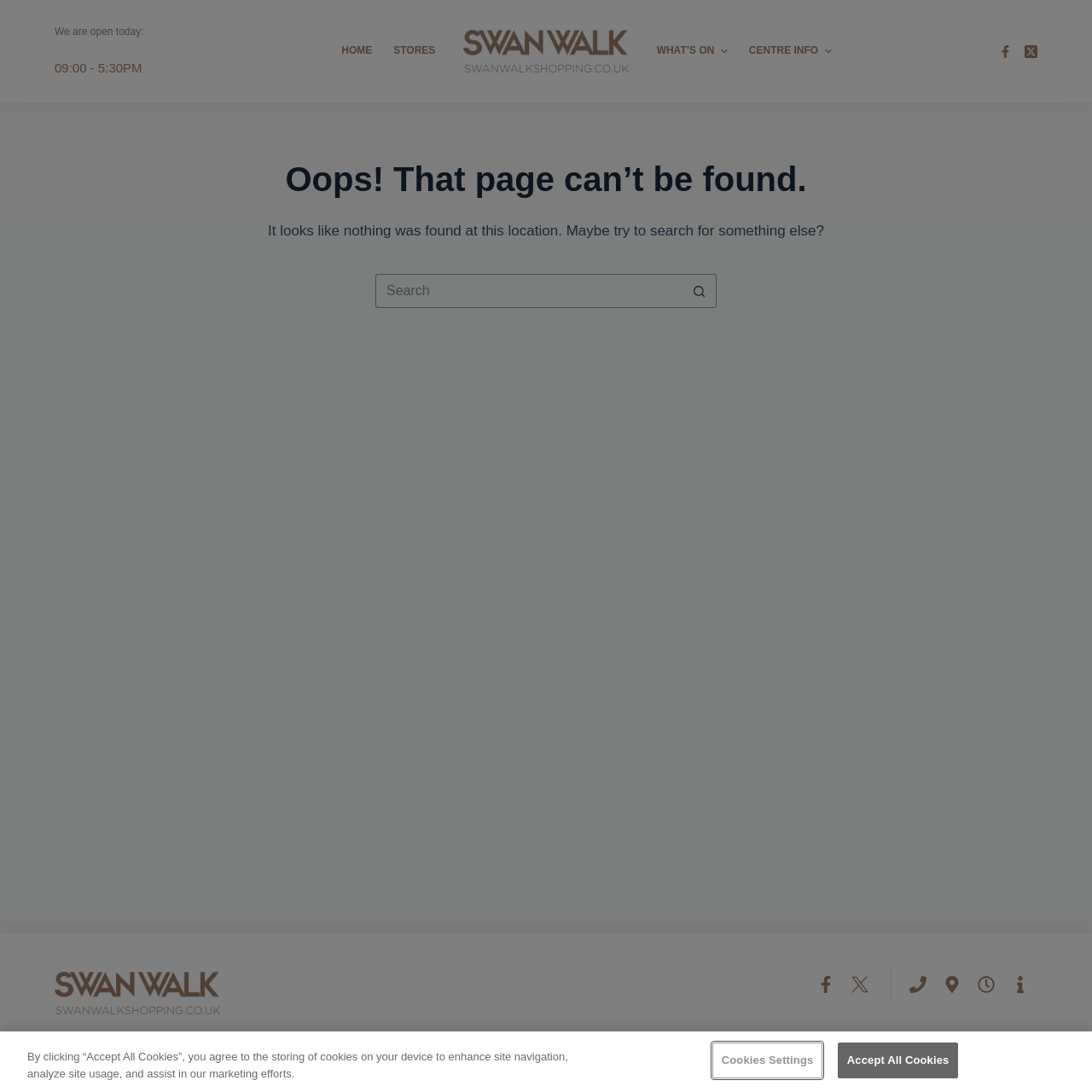What is the purpose of the search box?
Please answer the question with a detailed response using the information from the screenshot.

I deduced this answer by analyzing the search box element and its associated button 'Search button' which suggests that the user can search for something on the website.